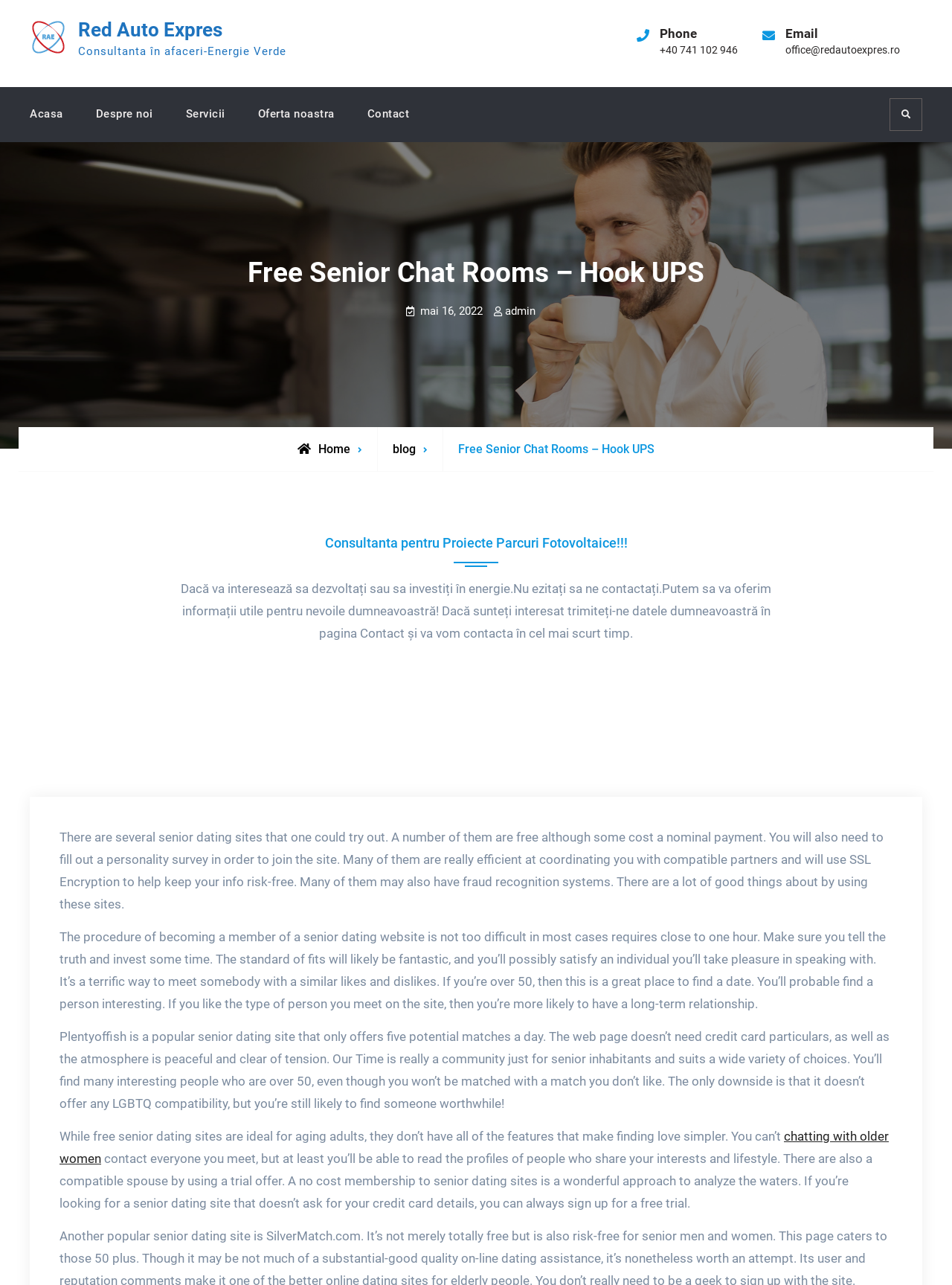Summarize the webpage with intricate details.

This webpage appears to be a senior dating website with a focus on free chat rooms and hookups. At the top left, there is a logo with the text "Red Auto Expres" and an image with the same name. Below the logo, there is a navigation menu with links to different sections of the website, including "Acasa", "Despre noi", "Servicii", "Oferta noastra", and "Contact".

To the right of the navigation menu, there is a search bar with a magnifying glass icon. Above the search bar, there is a heading that reads "Free Senior Chat Rooms – Hook UPS". Below the heading, there is a link to a blog post with a date "mai 16, 2022" and an author "admin".

In the main content area, there is a table with a title "Consultanta pentru Proiecte Parcuri Fotovoltaice!!!". Below the title, there is a paragraph of text that describes the services offered by the website. The text is followed by a series of paragraphs that discuss the benefits of using senior dating websites, including the ease of joining, the quality of matches, and the potential for long-term relationships.

The paragraphs also mention specific senior dating websites, such as Plentyoffish and Our Time, and their features. There are also links to other relevant topics, such as "chatting with older women". At the bottom of the page, there is a section with contact information, including a phone number and an email address.

Overall, the webpage appears to be a resource for seniors looking for dating and relationships, with a focus on free chat rooms and hookups.